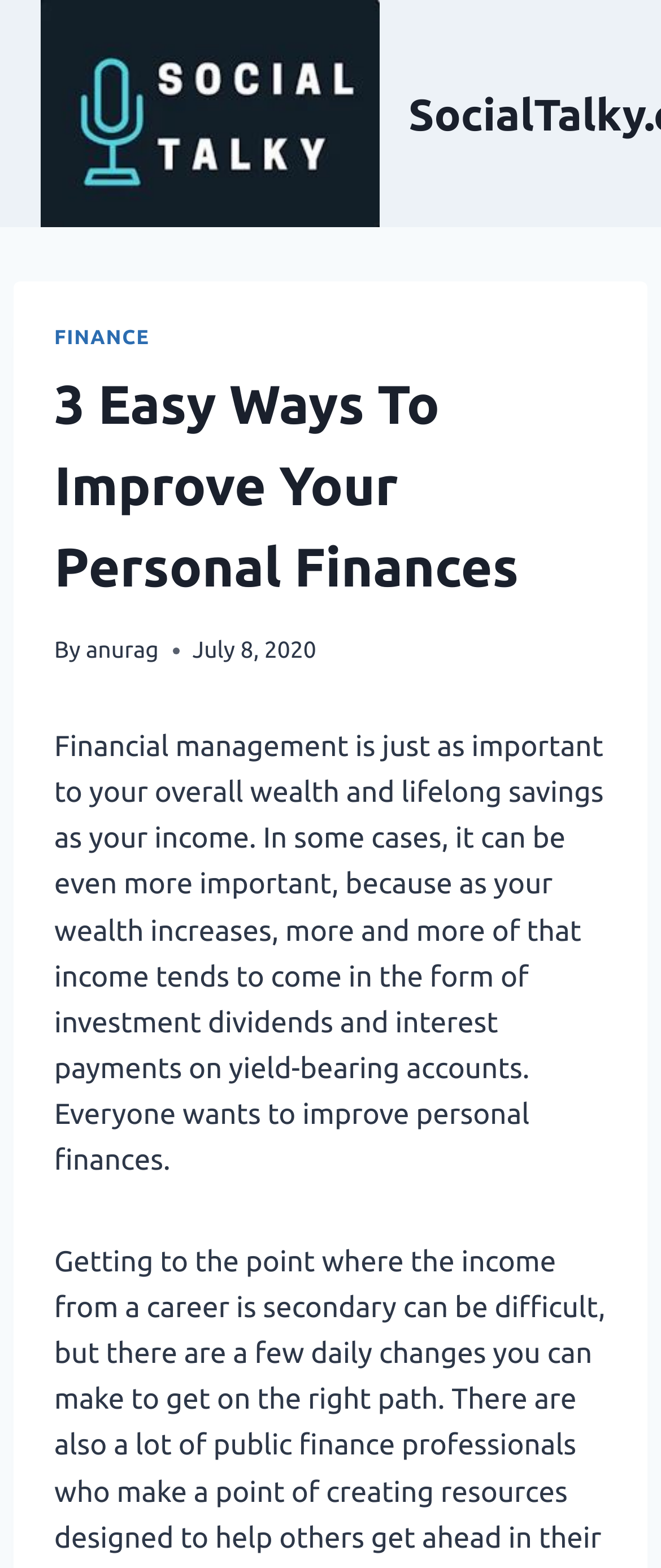Create a detailed narrative of the webpage’s visual and textual elements.

The webpage is focused on personal finance, with a prominent header "3 Easy Ways To Improve Your Personal Finances" at the top center of the page. Below the header, there is a logo of "Socialtalky" at the top left corner. 

To the right of the logo, there is a navigation menu with a link "FINANCE" at the top. Below the navigation menu, the title "3 Easy Ways To Improve Your Personal Finances" is repeated as a heading. The author's name "anurag" is mentioned alongside the publication date "July 8, 2020" in the top right section.

The main content of the webpage is a paragraph of text that discusses the importance of financial management for overall wealth and lifelong savings. This paragraph is located below the header and navigation menu, spanning across the majority of the page's width.